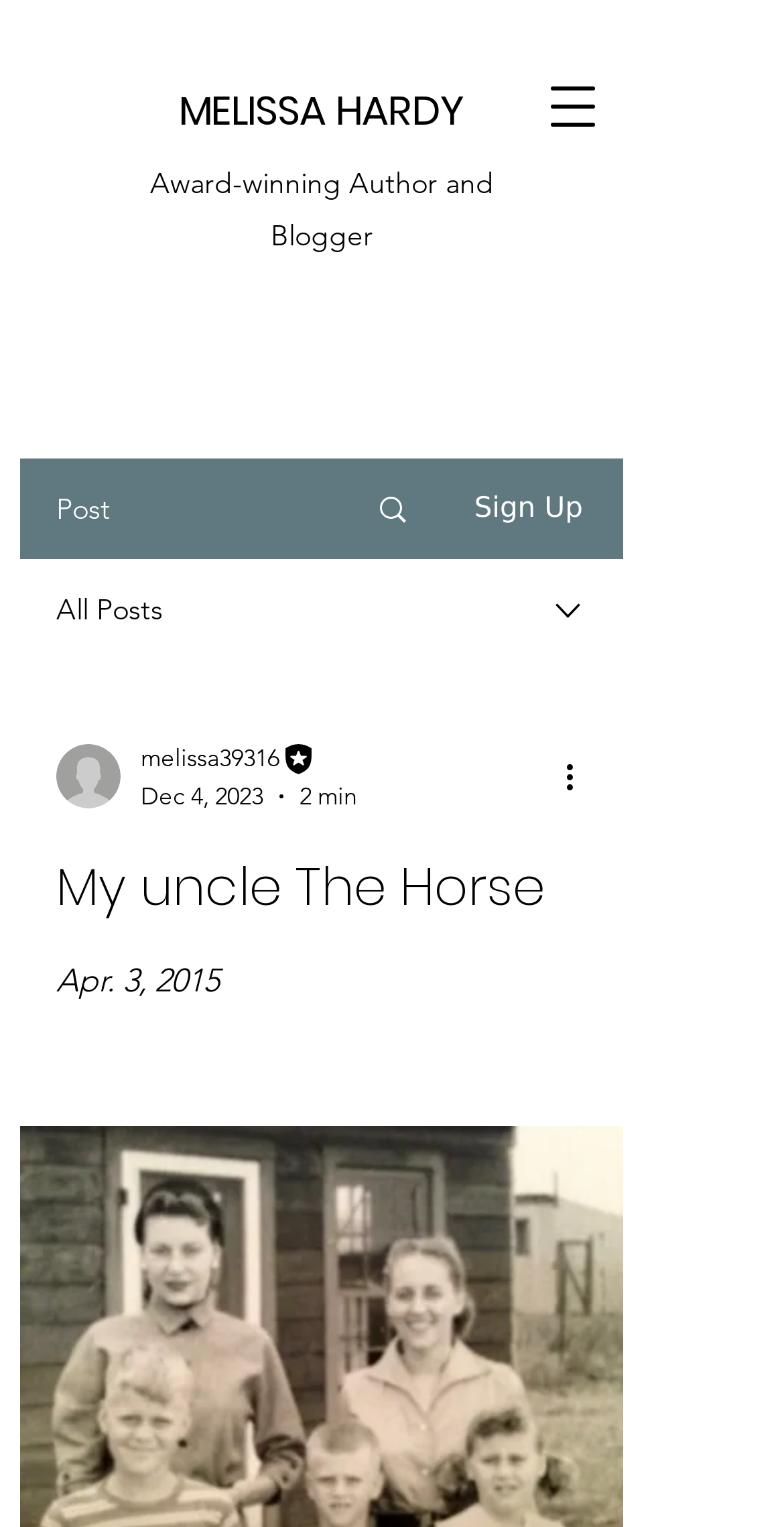Identify and provide the bounding box coordinates of the UI element described: "Search". The coordinates should be formatted as [left, top, right, bottom], with each number being a float between 0 and 1.

[0.441, 0.302, 0.564, 0.365]